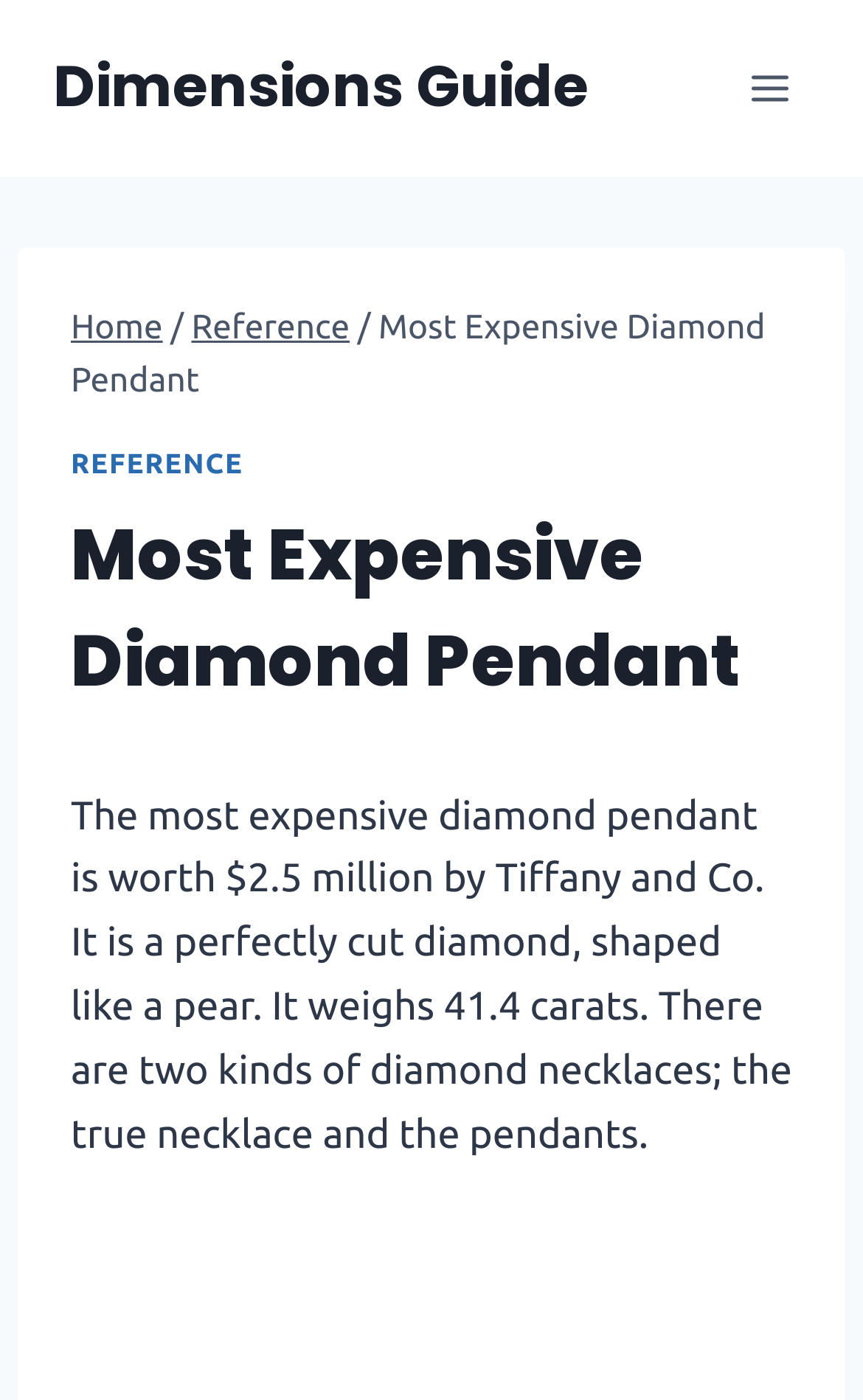Using the description "Dimensions Guide", locate and provide the bounding box of the UI element.

[0.062, 0.039, 0.682, 0.088]